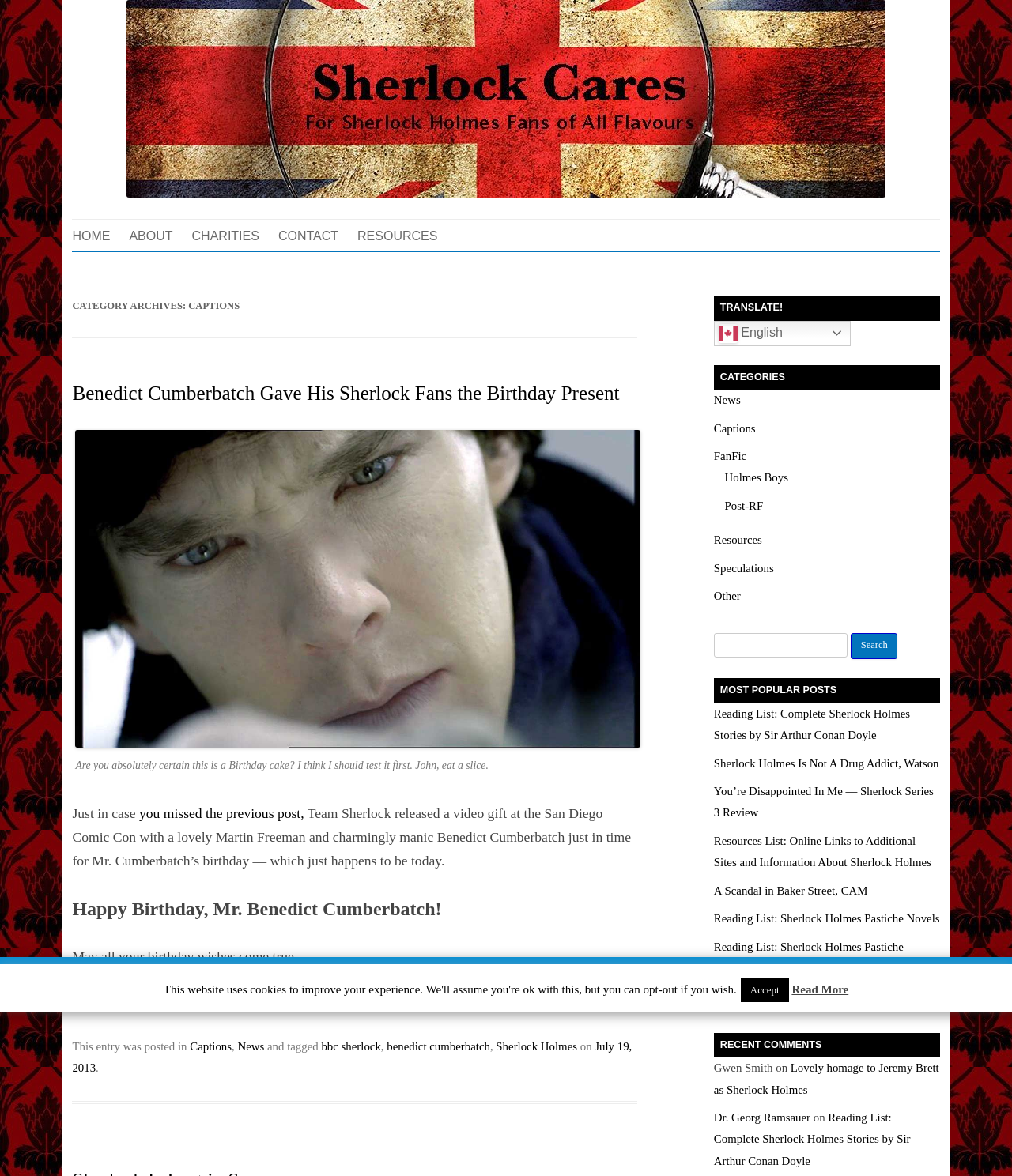What is the category of the current post?
Kindly offer a comprehensive and detailed response to the question.

The category of the current post can be found in the header element with the text 'CATEGORY ARCHIVES: CAPTIONS' which is located below the main heading of the webpage.